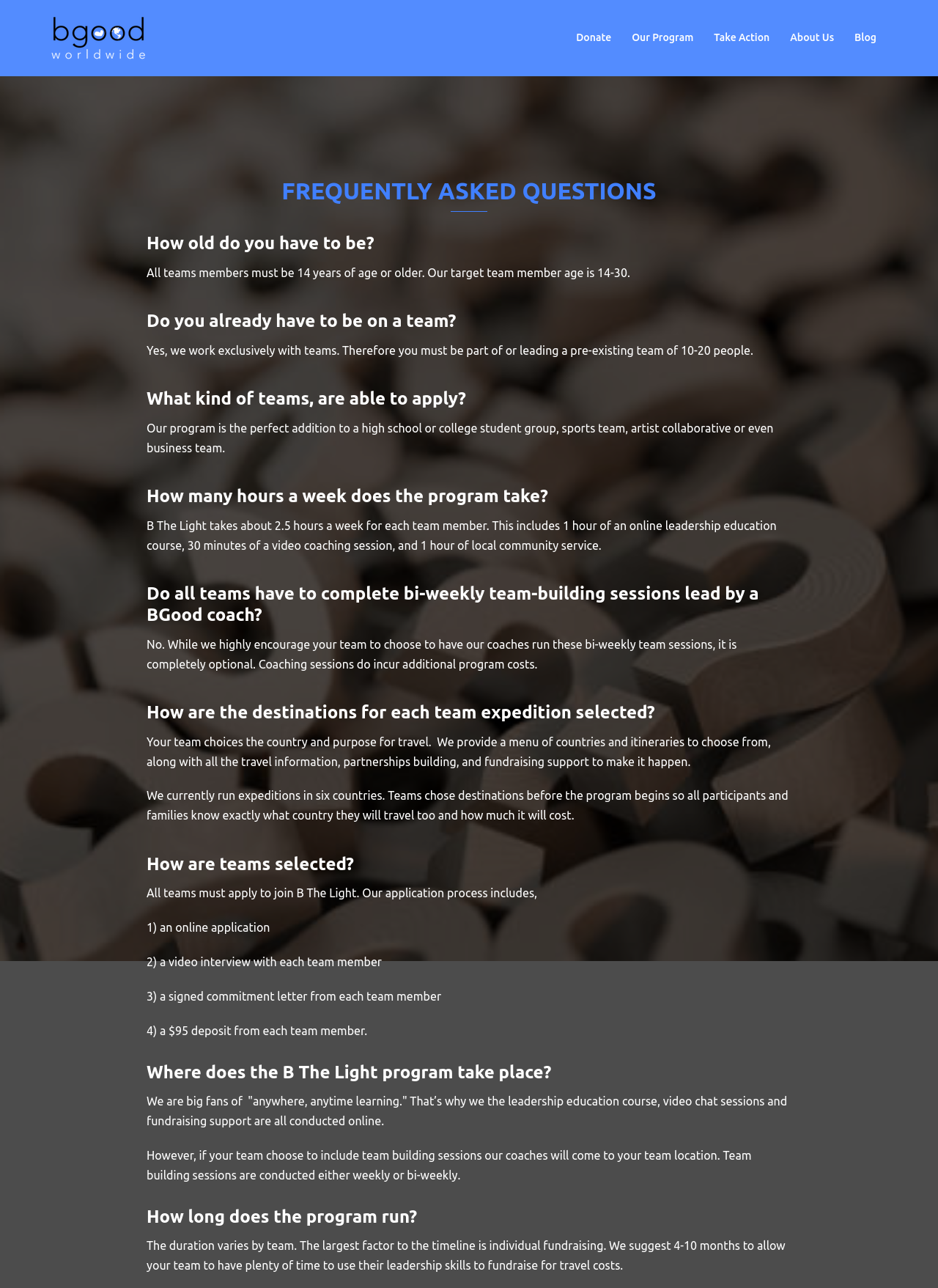Provide your answer in one word or a succinct phrase for the question: 
What is the main topic of this webpage?

FAQs